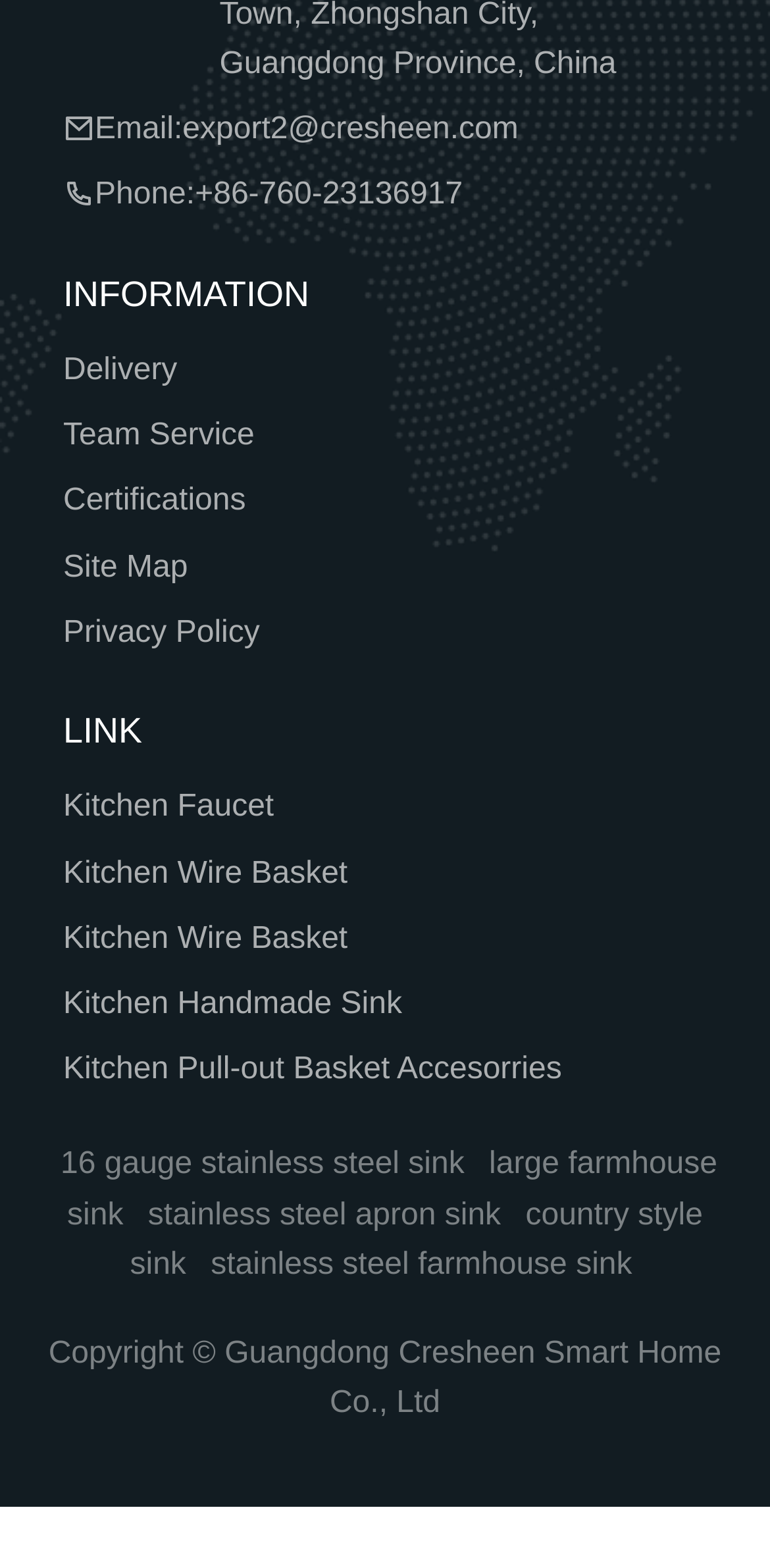Given the element description The Guardian, specify the bounding box coordinates of the corresponding UI element in the format (top-left x, top-left y, bottom-right x, bottom-right y). All values must be between 0 and 1.

None